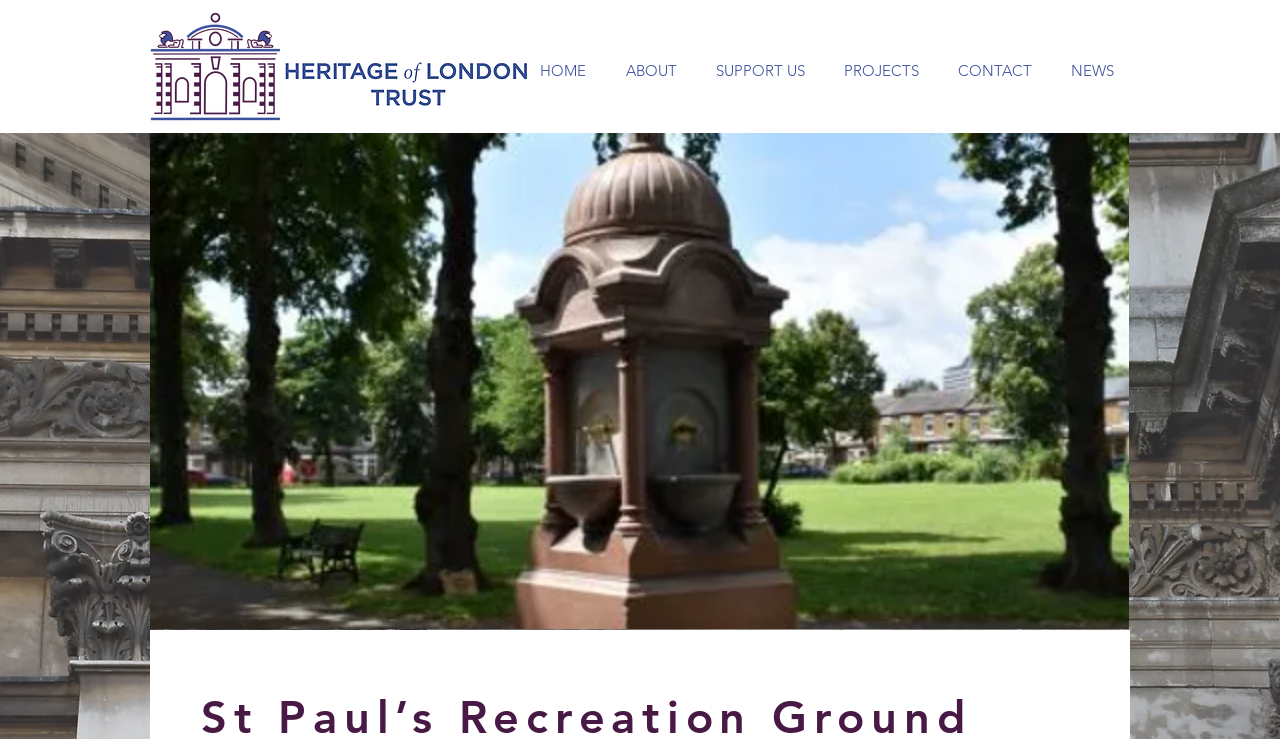Respond concisely with one word or phrase to the following query:
How many images are there on the webpage?

3